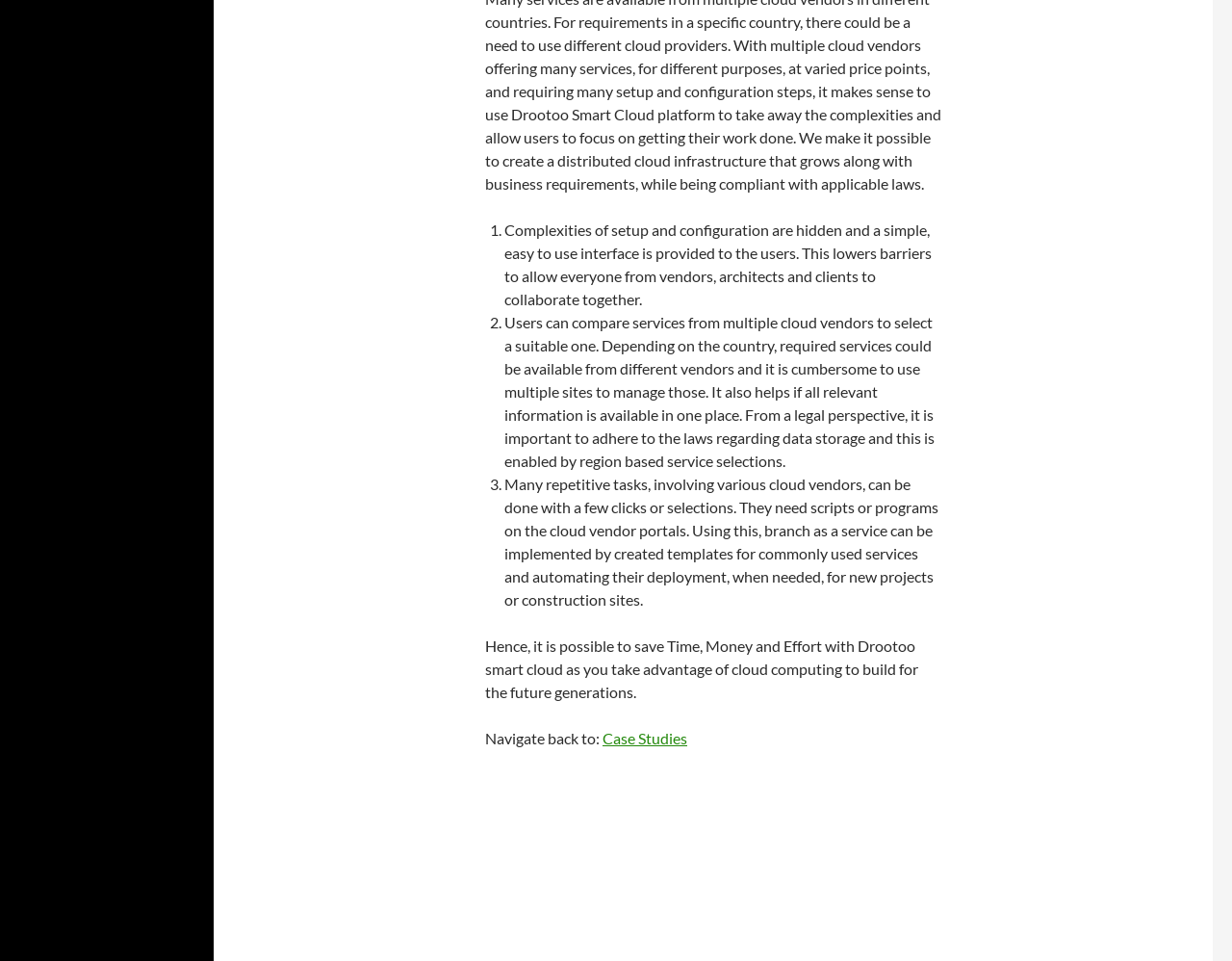Please provide a short answer using a single word or phrase for the question:
How many points are mentioned to describe the benefits of Drootoo smart cloud?

3